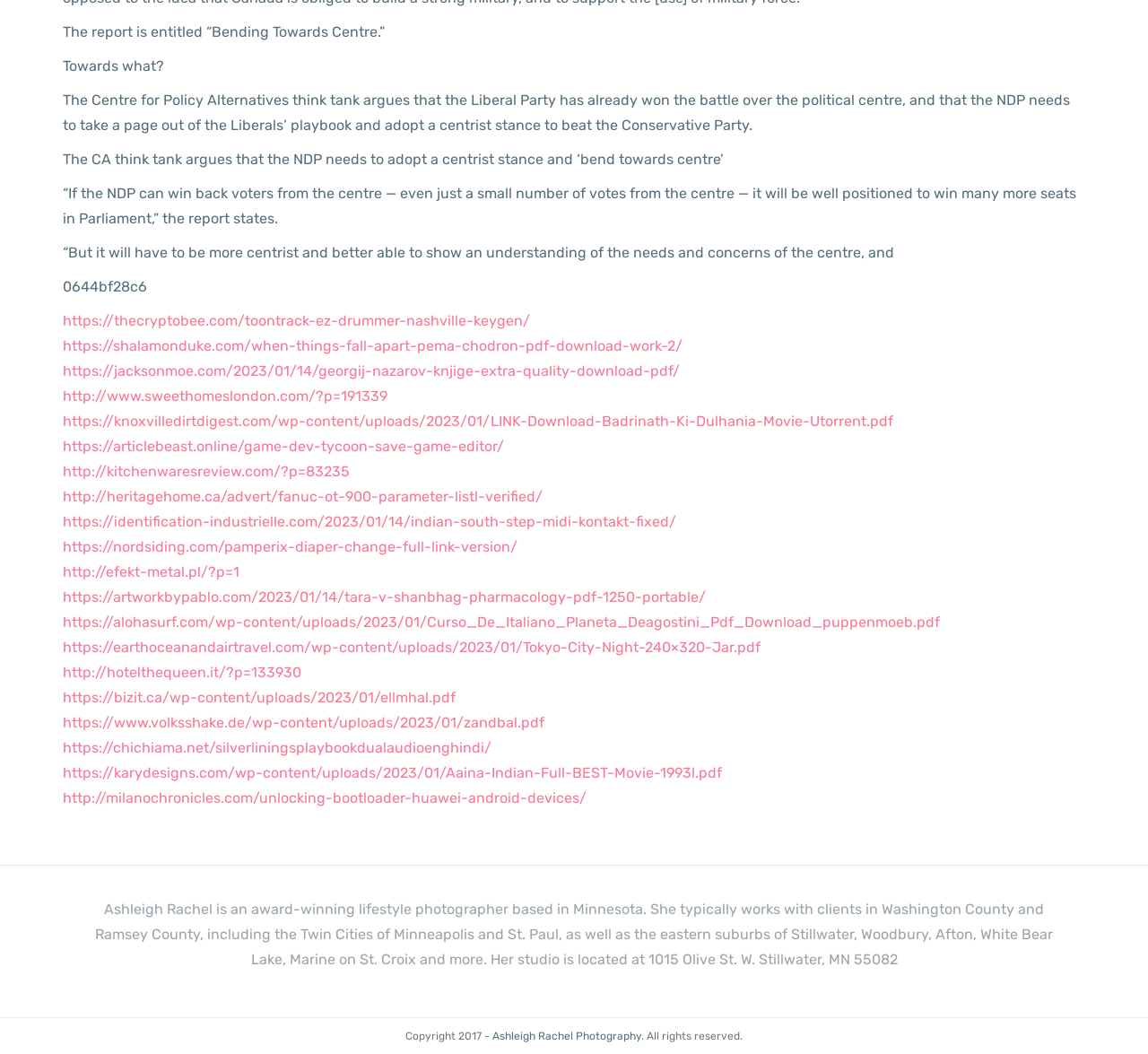Find and indicate the bounding box coordinates of the region you should select to follow the given instruction: "Open the report entitled Bending Towards Centre".

[0.055, 0.022, 0.335, 0.038]